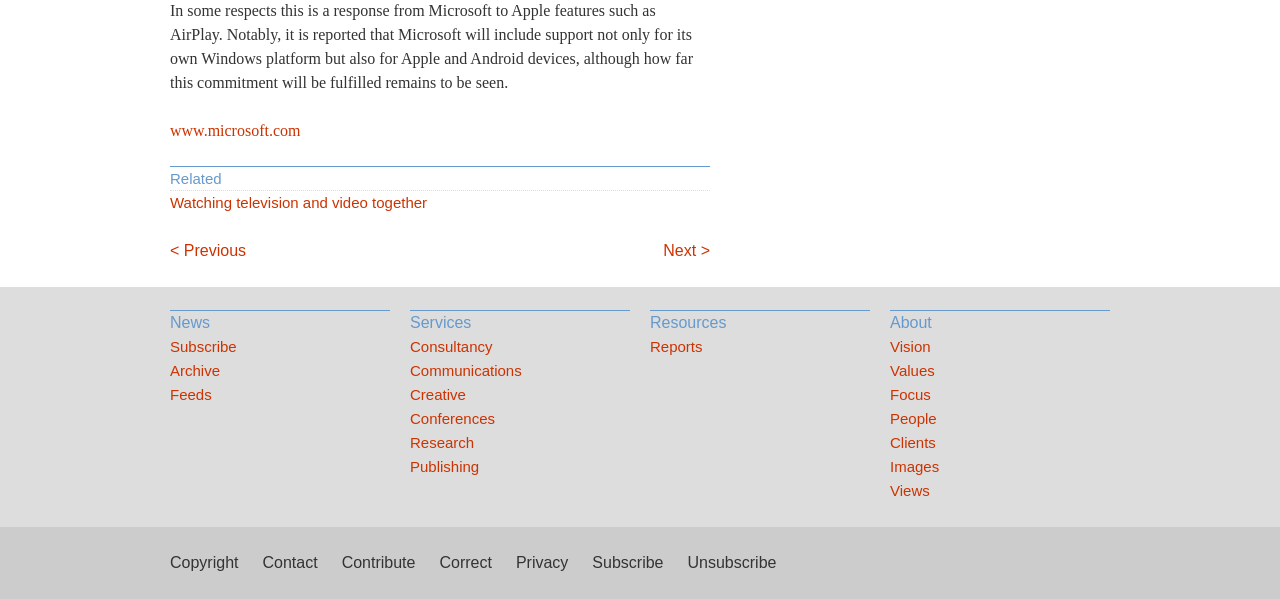Locate the bounding box coordinates of the element that should be clicked to execute the following instruction: "View reports".

[0.508, 0.56, 0.68, 0.6]